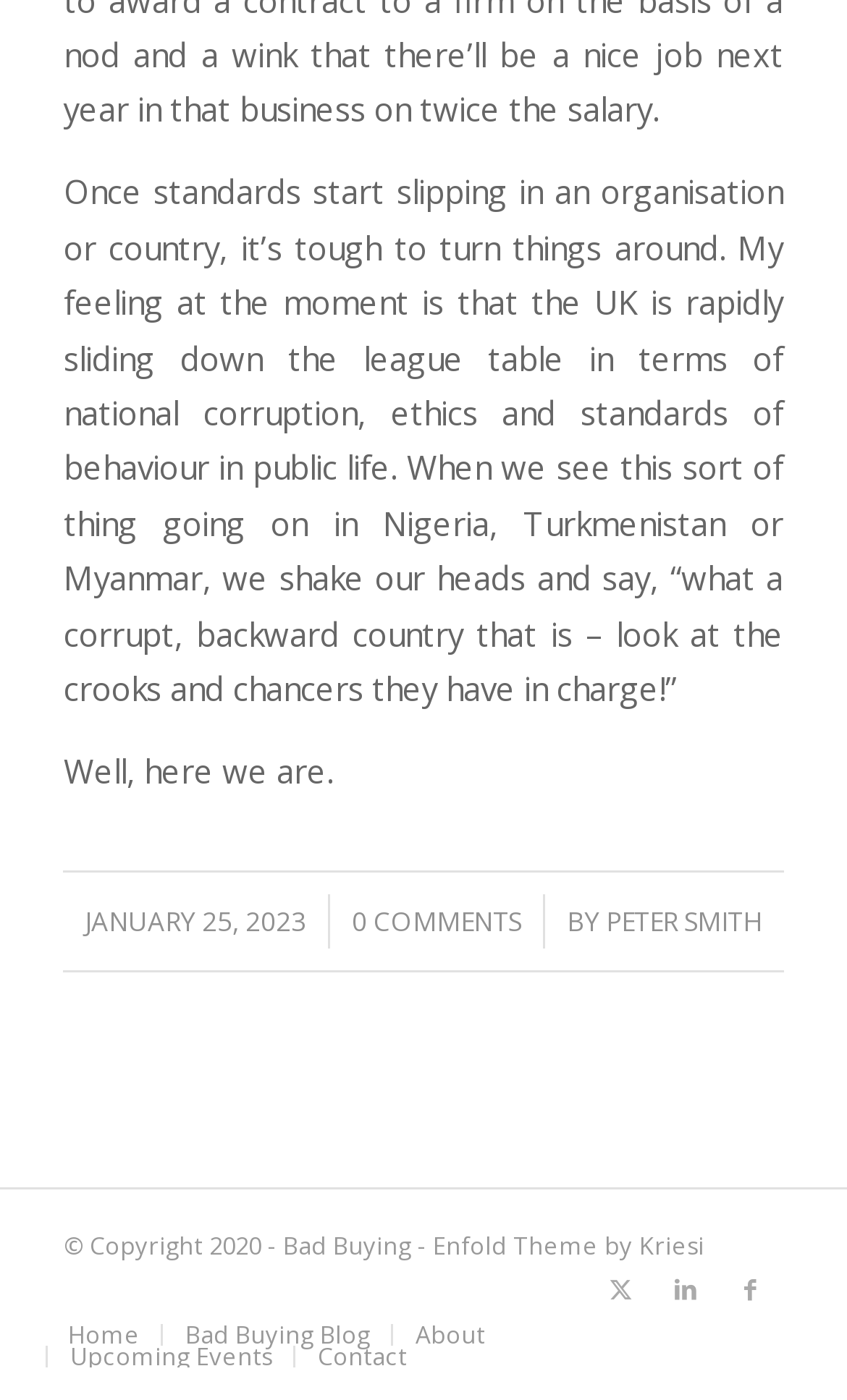Who is the author of the article?
Can you offer a detailed and complete answer to this question?

I found the author's name by looking at the link element that contains the text 'PETER SMITH', which is located near the 'BY' text.